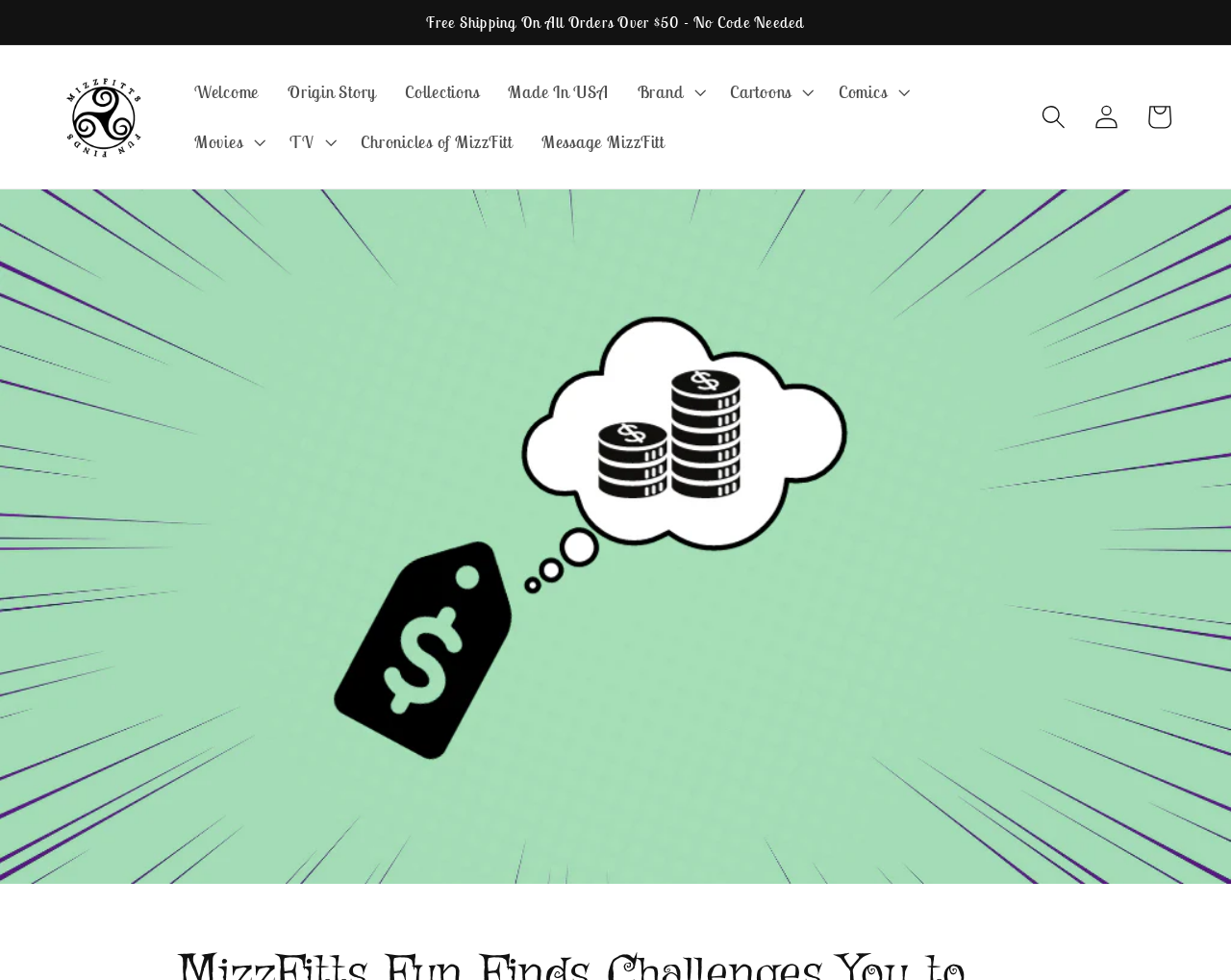Explain the webpage in detail.

The webpage is an e-commerce website called MizzFitts Fun Finds, which offers quality gifts at affordable prices with a free surprise gift included with each order. 

At the top of the page, there is an announcement section that spans the entire width, displaying a message about free shipping on all orders over $50. Below this section, there is a logo of MizzFitts Fun Finds, which is an image linked to the website's homepage. 

To the right of the logo, there are several navigation links, including "Welcome", "Origin Story", "Collections", "Made In USA", and more. These links are arranged horizontally and take up about half of the page's width. 

Below the navigation links, there is a horizontal menu with buttons labeled "Brand", "Cartoons", "Comics", "Movies", "TV", and more. Each button has a dropdown menu associated with it. 

On the right side of the page, there is a search button and links to "Log in" and "Cart". The search button has a popup dialog associated with it. 

The majority of the page is occupied by a large image that spans the entire width, with a caption "MizzFitts Fun Finds Challenges You to Change the Way You Think".